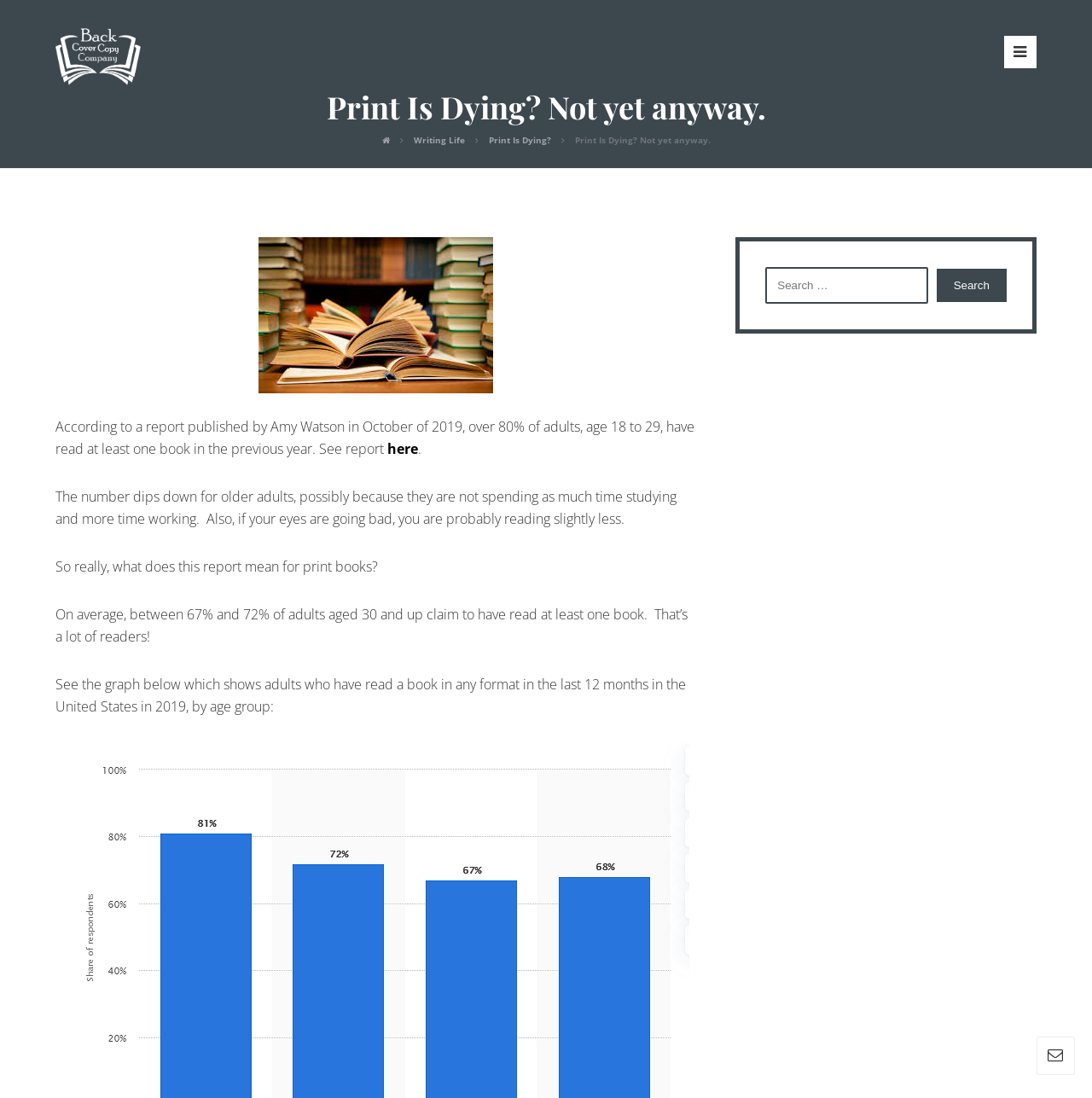Extract the bounding box coordinates for the UI element described by the text: "Search". The coordinates should be in the form of [left, top, right, bottom] with values between 0 and 1.

[0.858, 0.245, 0.922, 0.275]